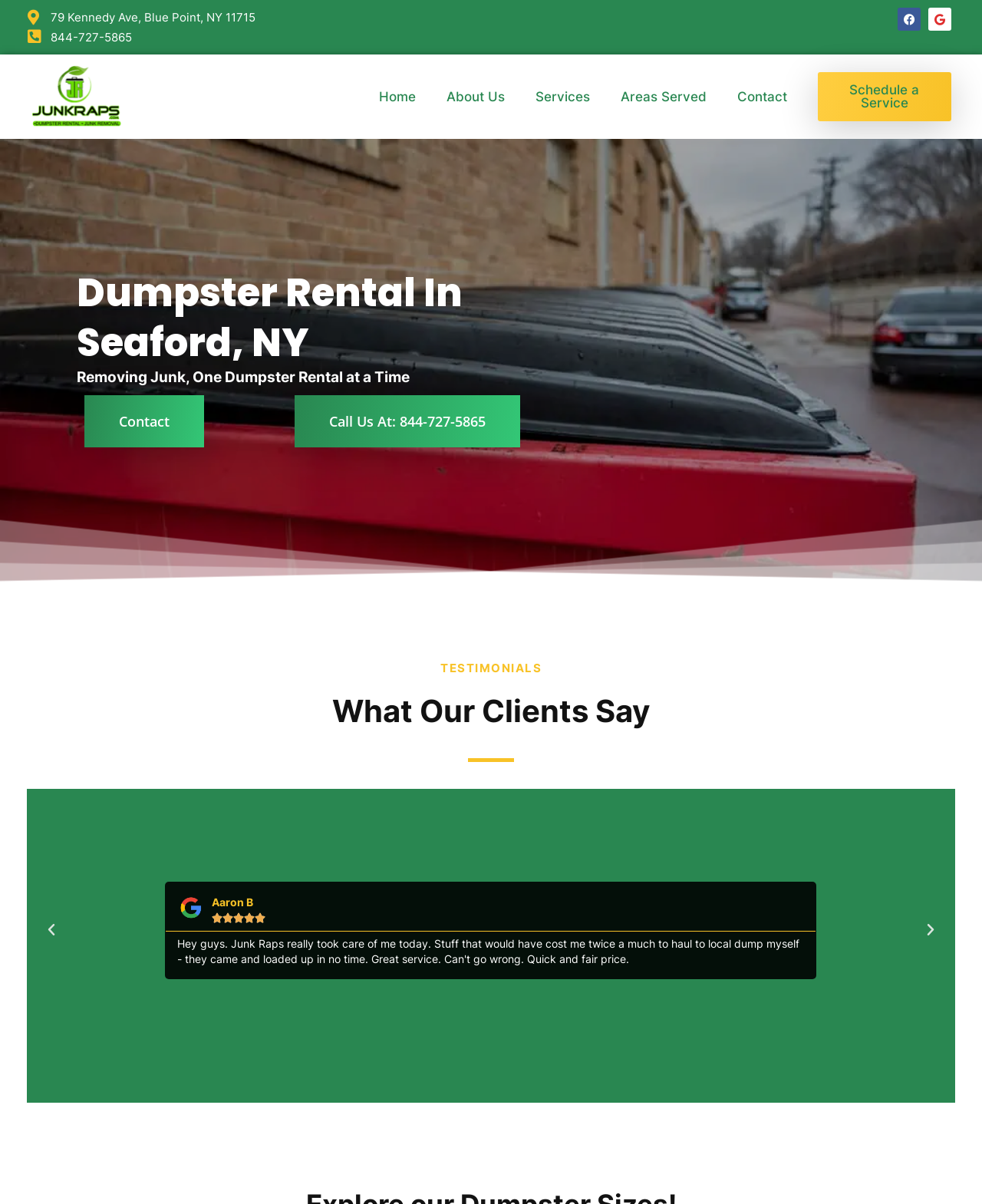Please find the bounding box for the UI element described by: "About Us".

[0.439, 0.066, 0.529, 0.095]